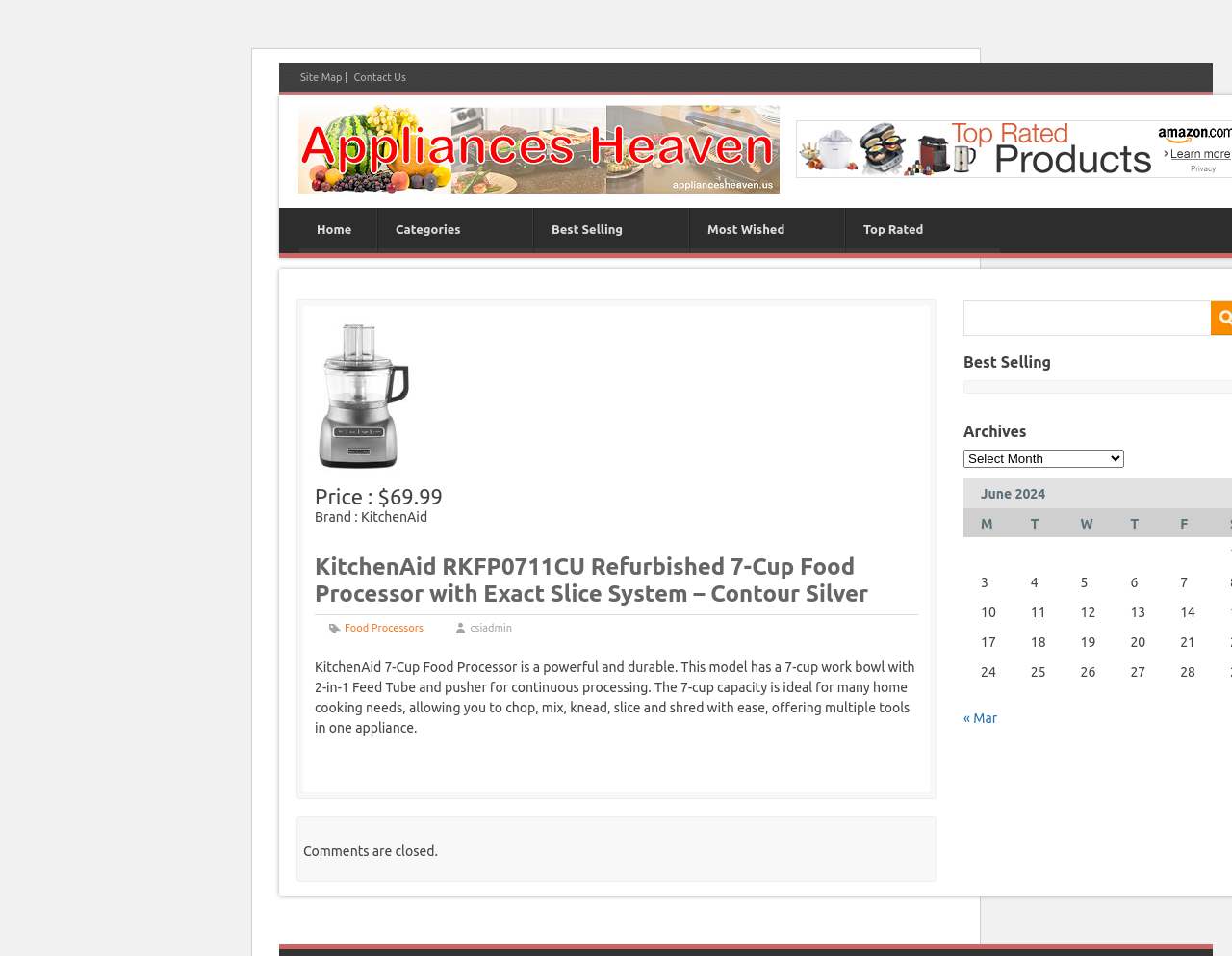Using a single word or phrase, answer the following question: 
What is the brand of the food processor?

KitchenAid